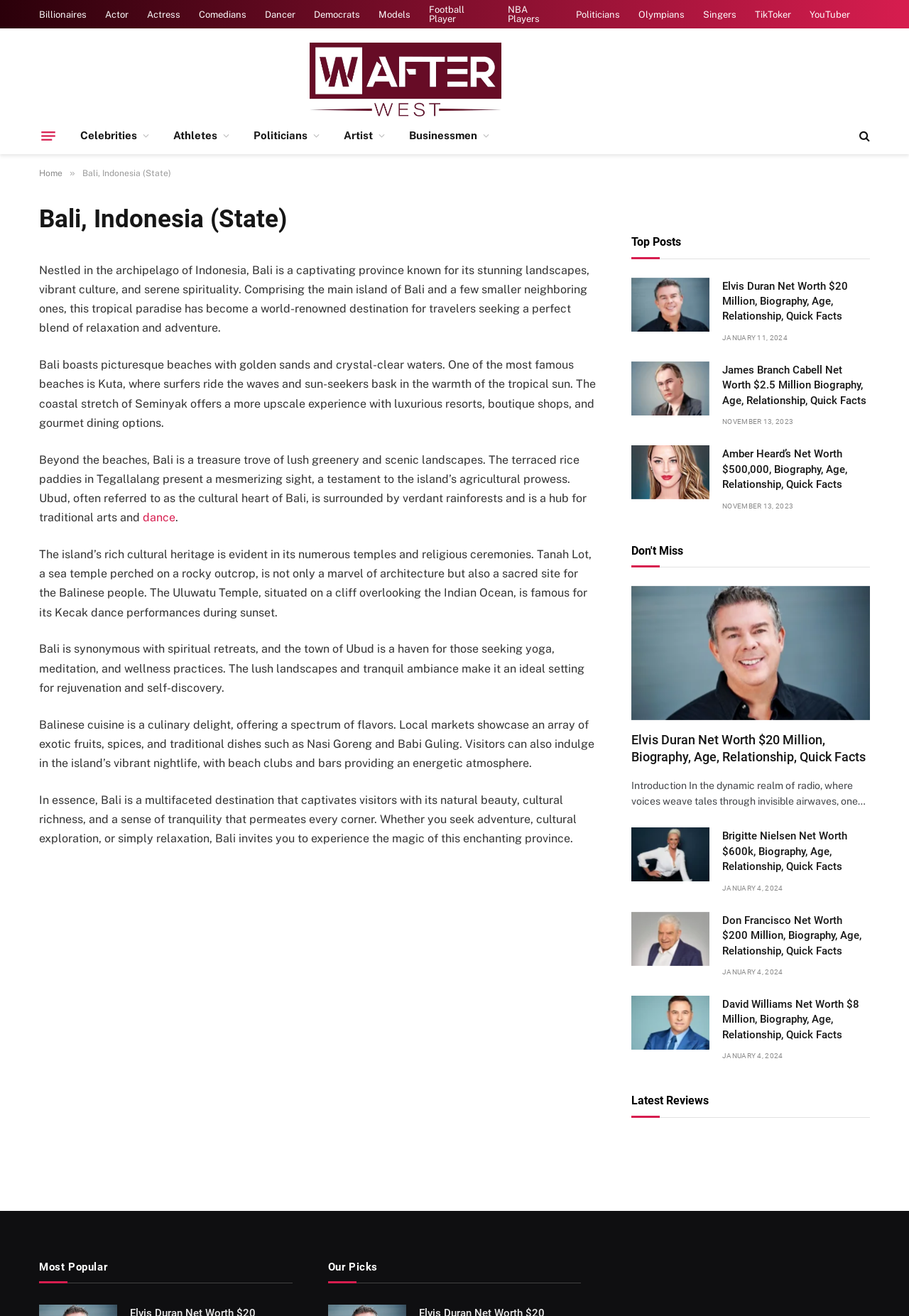What is the cultural heart of Bali?
Use the information from the image to give a detailed answer to the question.

The webpage mentions that Ubud is often referred to as the cultural heart of Bali, which suggests that it is a hub for traditional arts and culture.